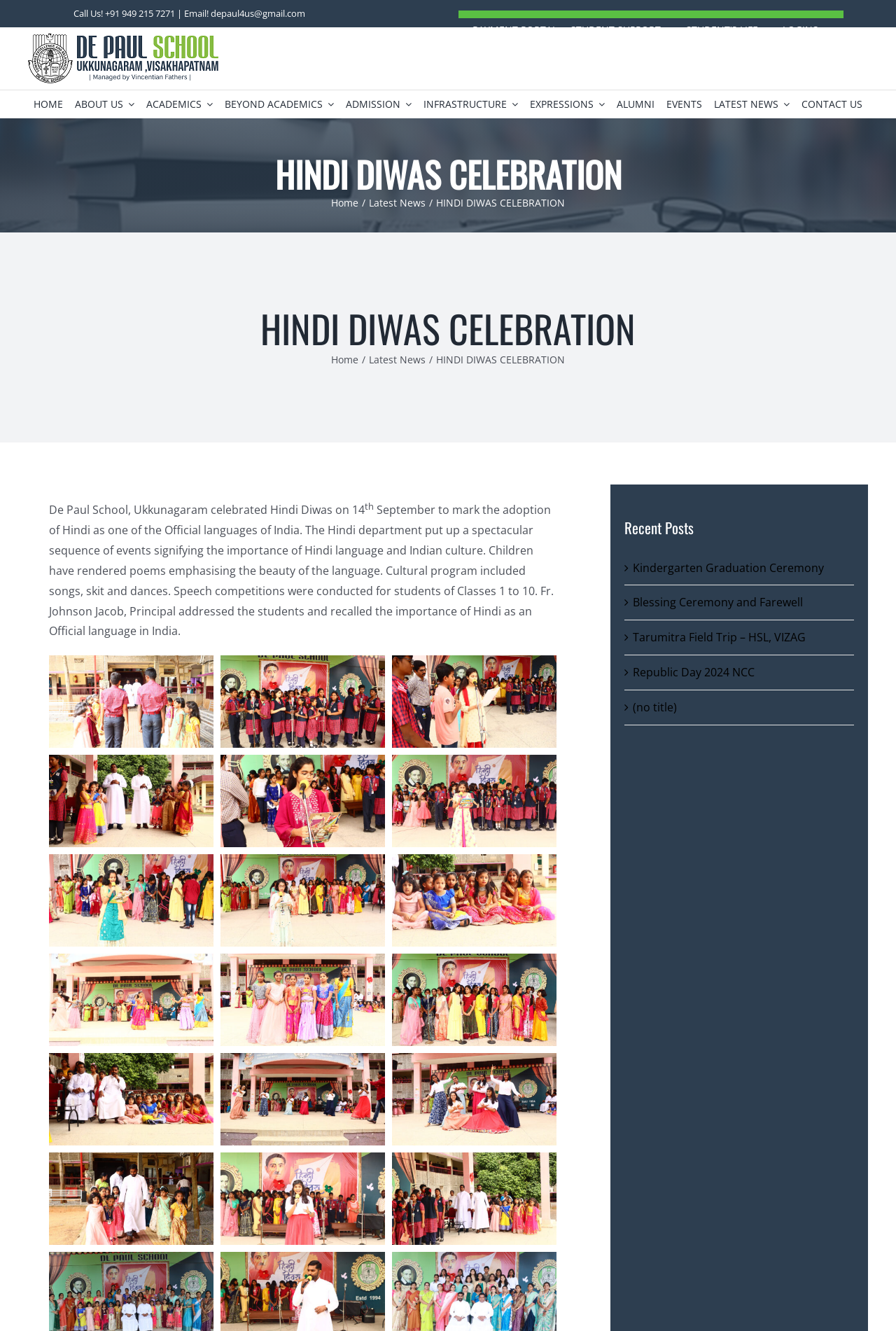Kindly determine the bounding box coordinates for the area that needs to be clicked to execute this instruction: "Call the school".

[0.082, 0.005, 0.117, 0.015]